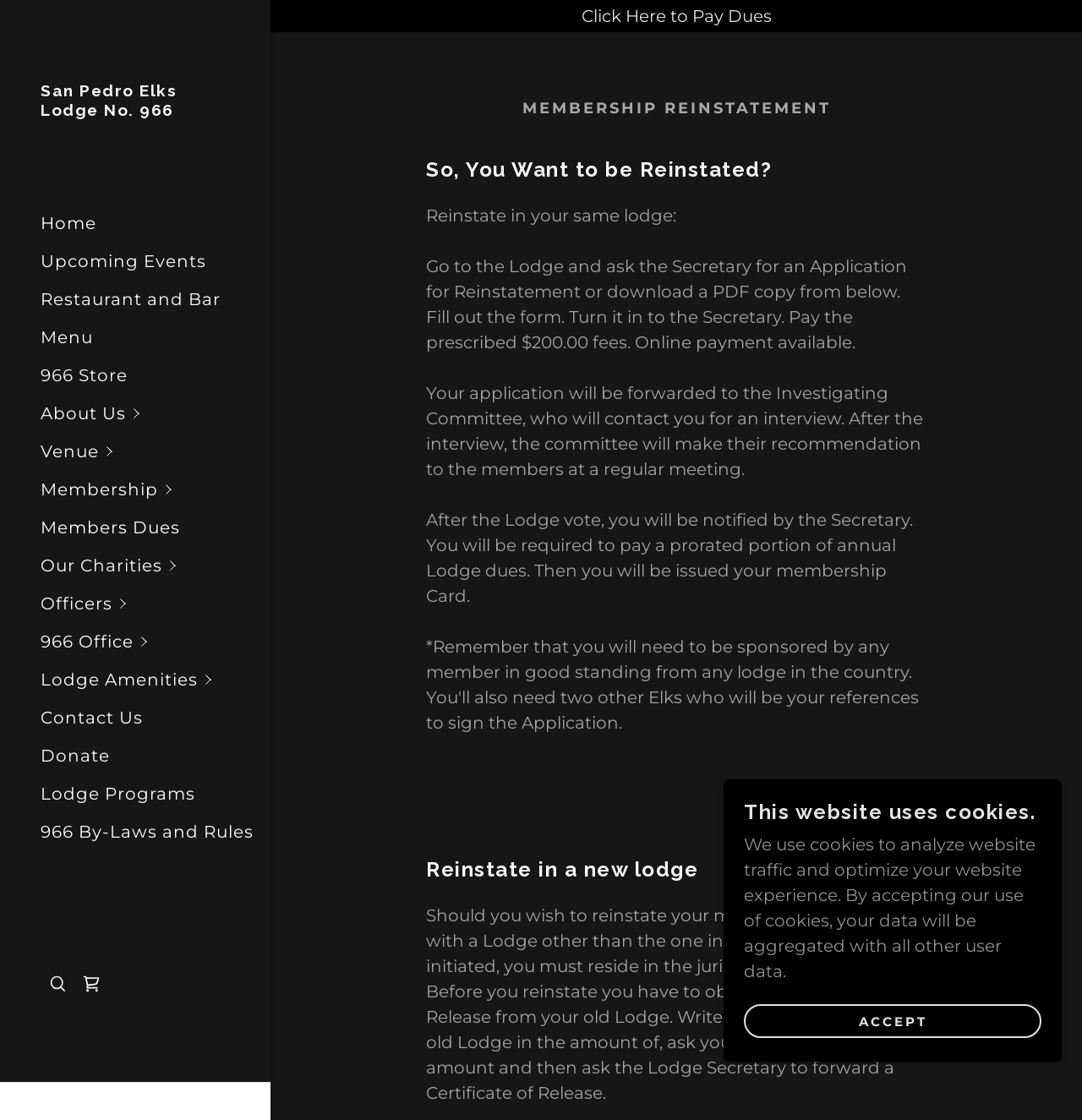Provide the bounding box coordinates in the format (top-left x, top-left y, bottom-right x, bottom-right y). All values are floating point numbers between 0 and 1. Determine the bounding box coordinate of the UI element described as: 966 By-Laws and Rules

[0.038, 0.733, 0.234, 0.752]